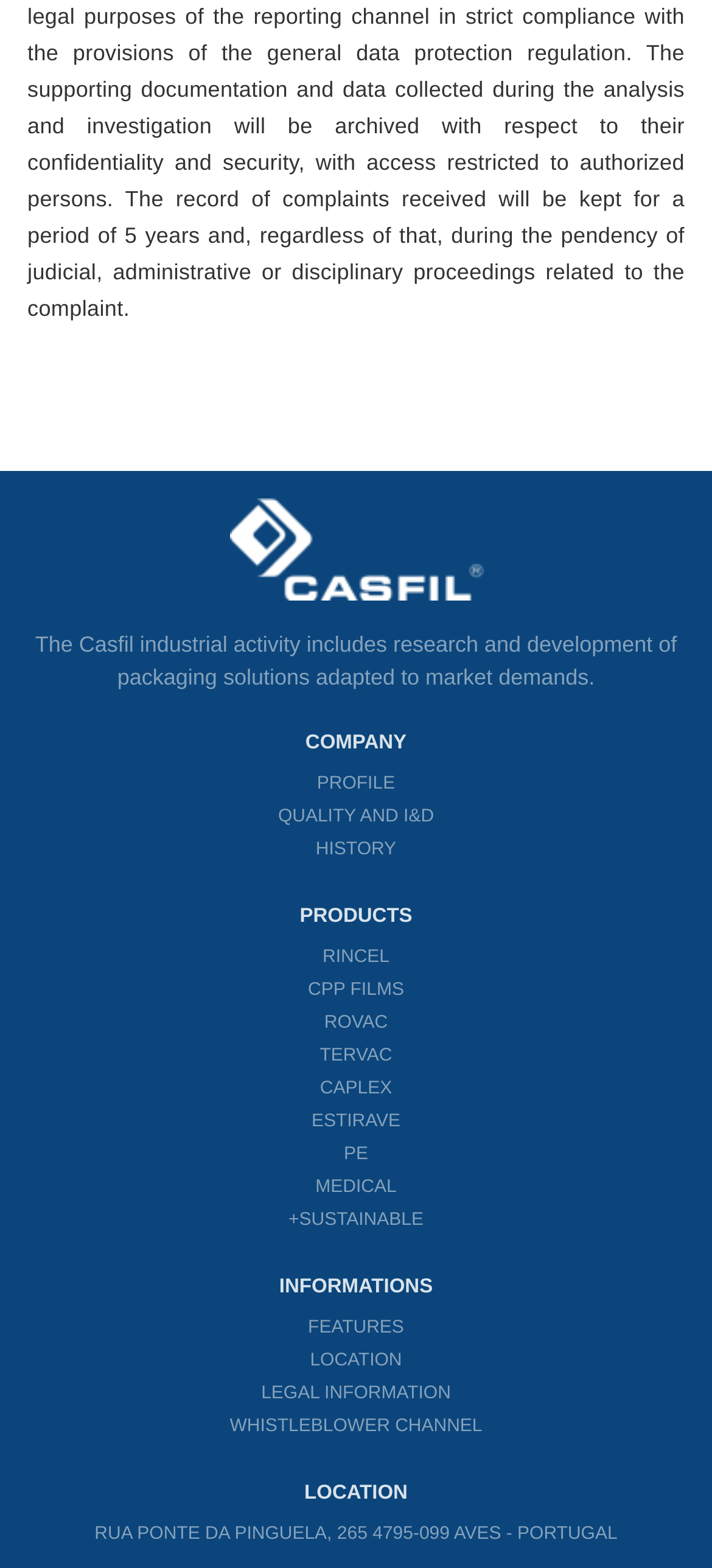Identify the bounding box coordinates for the region of the element that should be clicked to carry out the instruction: "View company profile". The bounding box coordinates should be four float numbers between 0 and 1, i.e., [left, top, right, bottom].

[0.445, 0.49, 0.555, 0.511]